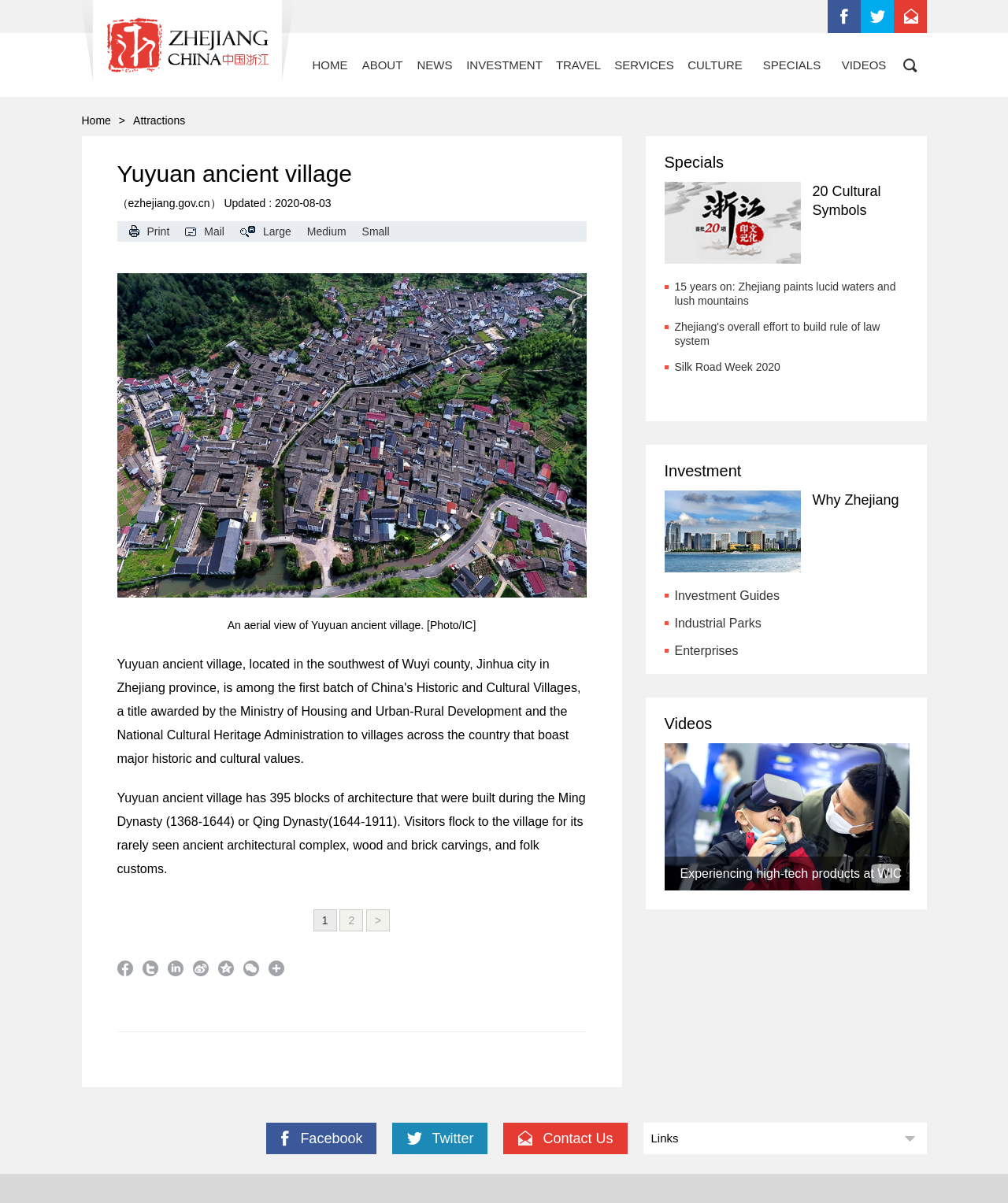Identify the bounding box coordinates of the part that should be clicked to carry out this instruction: "Check the Specials section".

[0.659, 0.113, 0.902, 0.151]